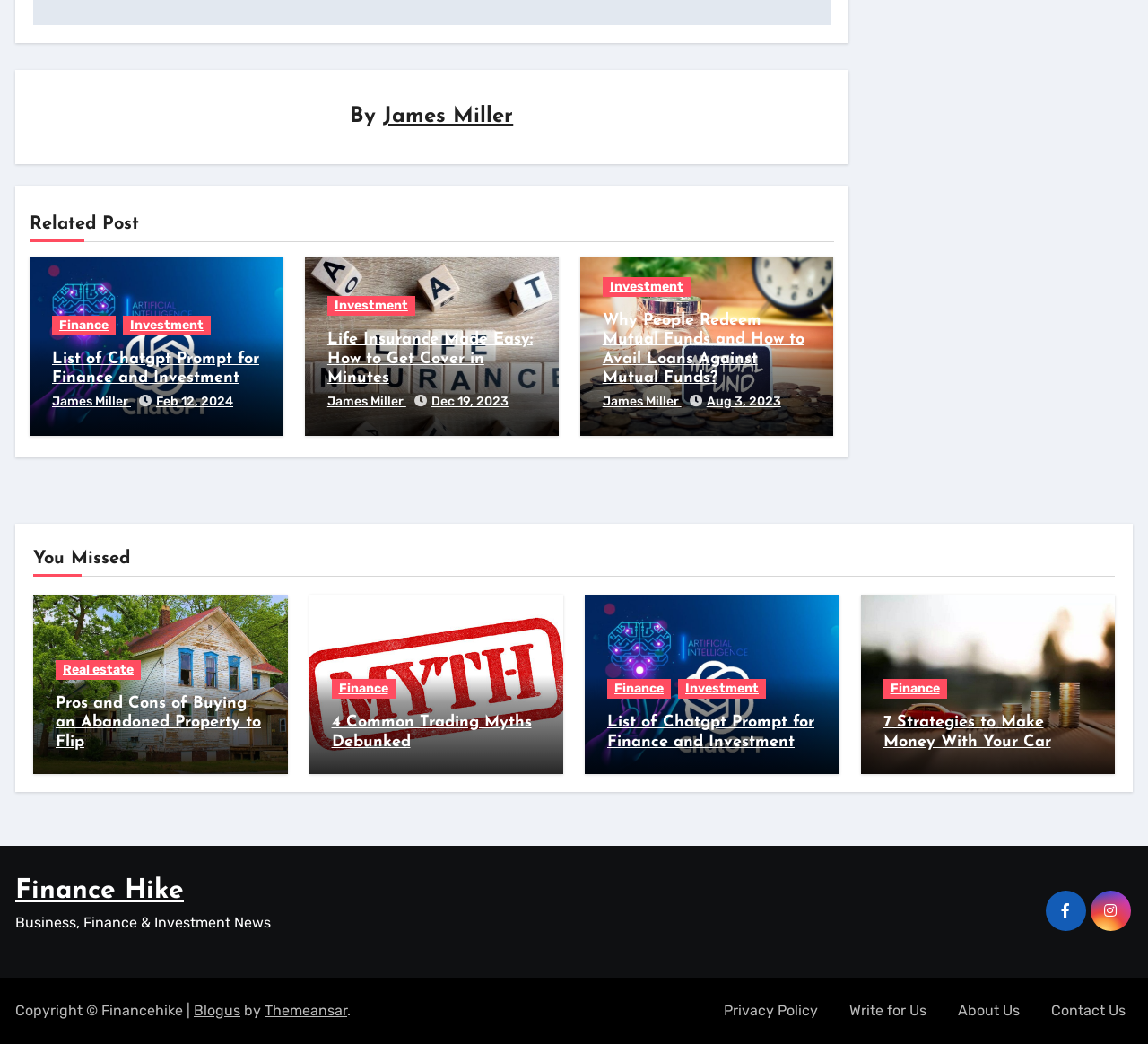What is the category of the article 'Life Insurance Made Easy: How to Get Cover in Minutes'?
Using the image, give a concise answer in the form of a single word or short phrase.

Investment